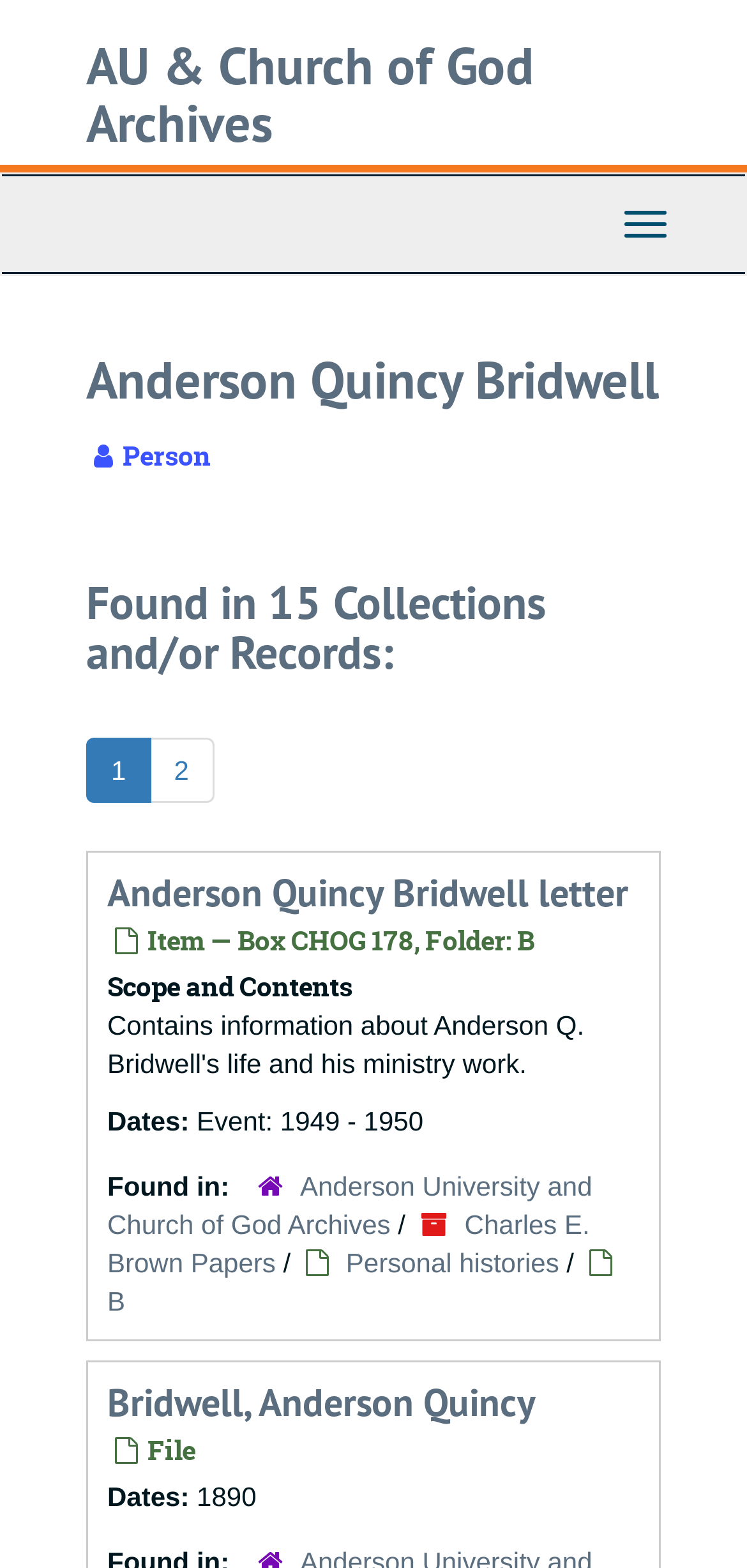Determine the bounding box coordinates of the area to click in order to meet this instruction: "Go to the Anderson University and Church of God Archives".

[0.144, 0.746, 0.793, 0.79]